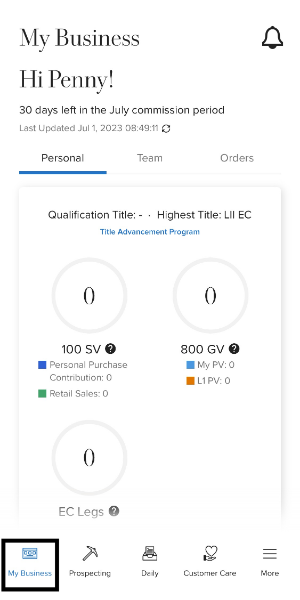How many days are left in the July commission period?
Refer to the image and provide a concise answer in one word or phrase.

30